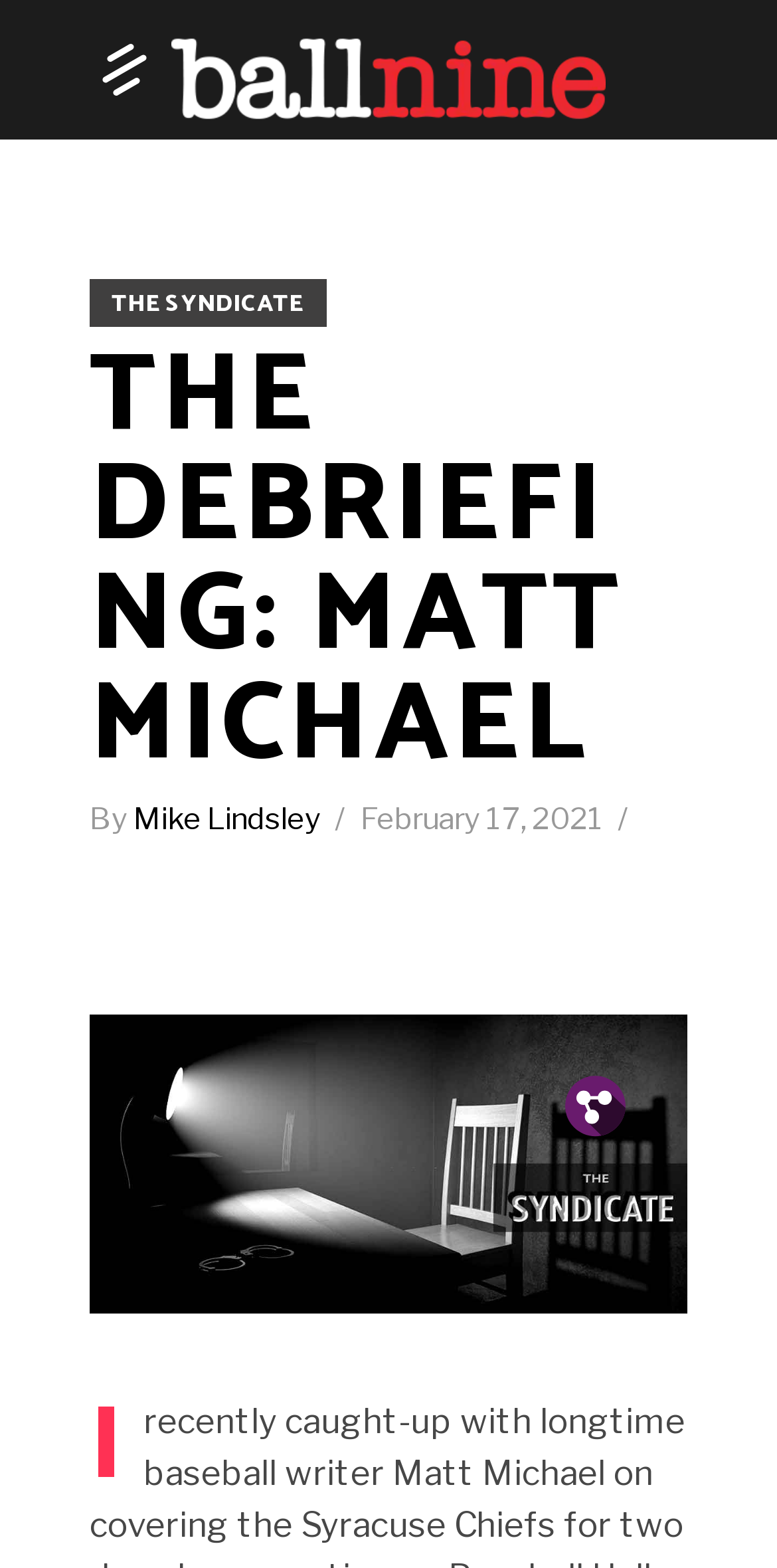What is the theme of the feature image?
Craft a detailed and extensive response to the question.

I inferred this from the image description 'Debriefing Feature Image - Spotlight on a chair' which suggests that the feature image is related to a spotlight or a focus on a chair, possibly a metaphor for the interview or the guest.